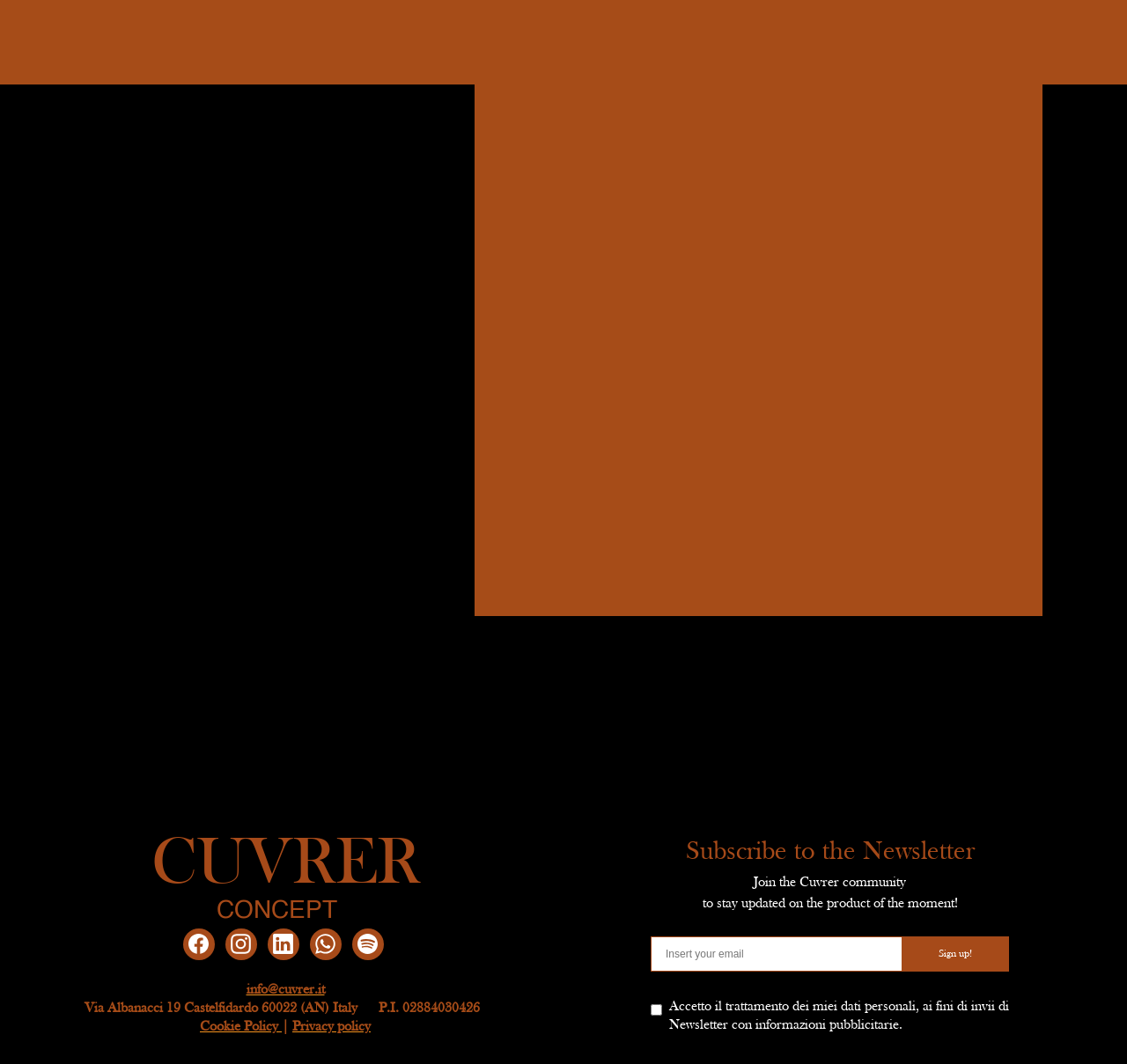What is the company's address?
Look at the image and respond with a one-word or short phrase answer.

Via Albanacci 19 Castelfidardo 60022 (AN) Italy